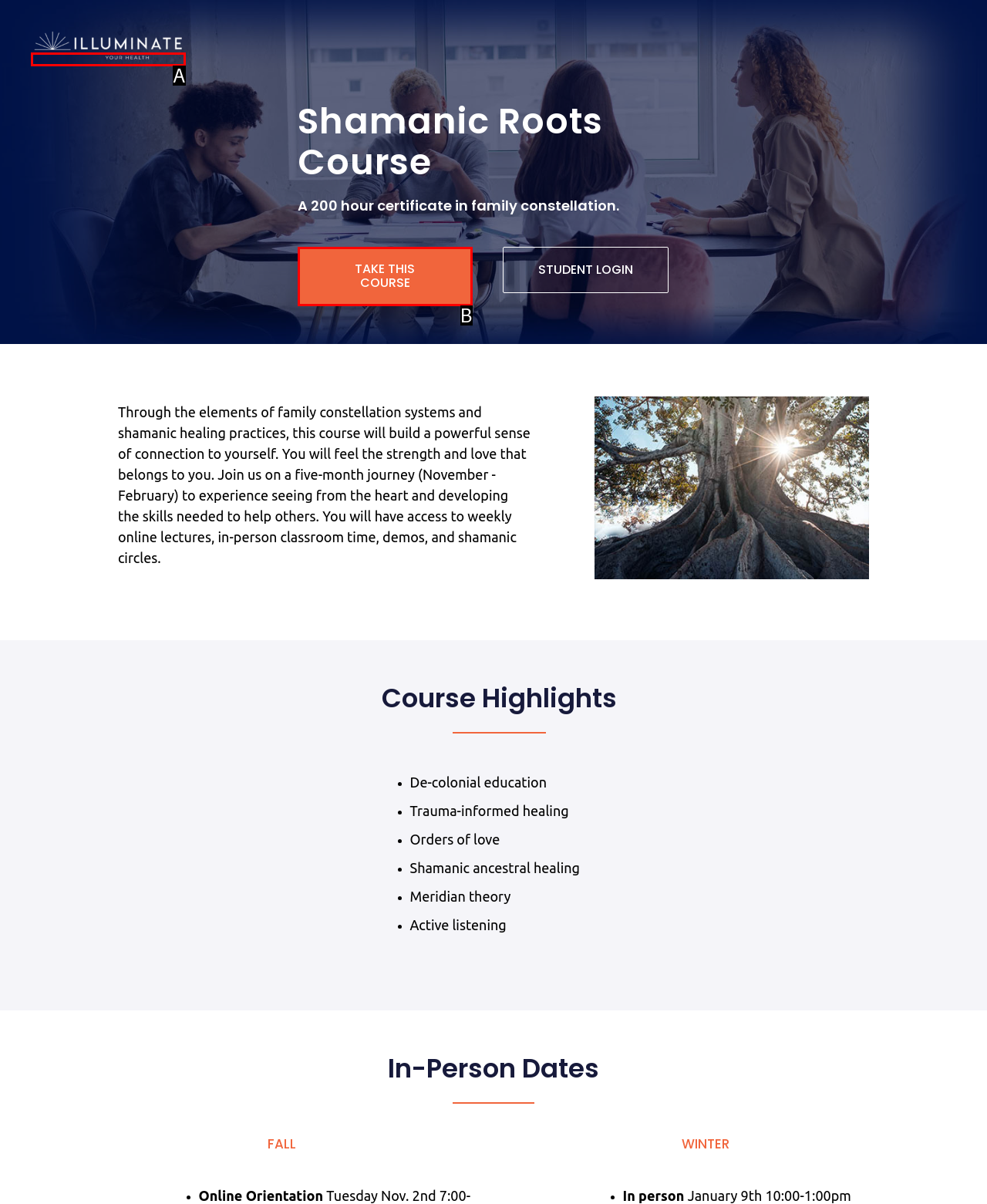Choose the letter that best represents the description: Take this course. Answer with the letter of the selected choice directly.

B